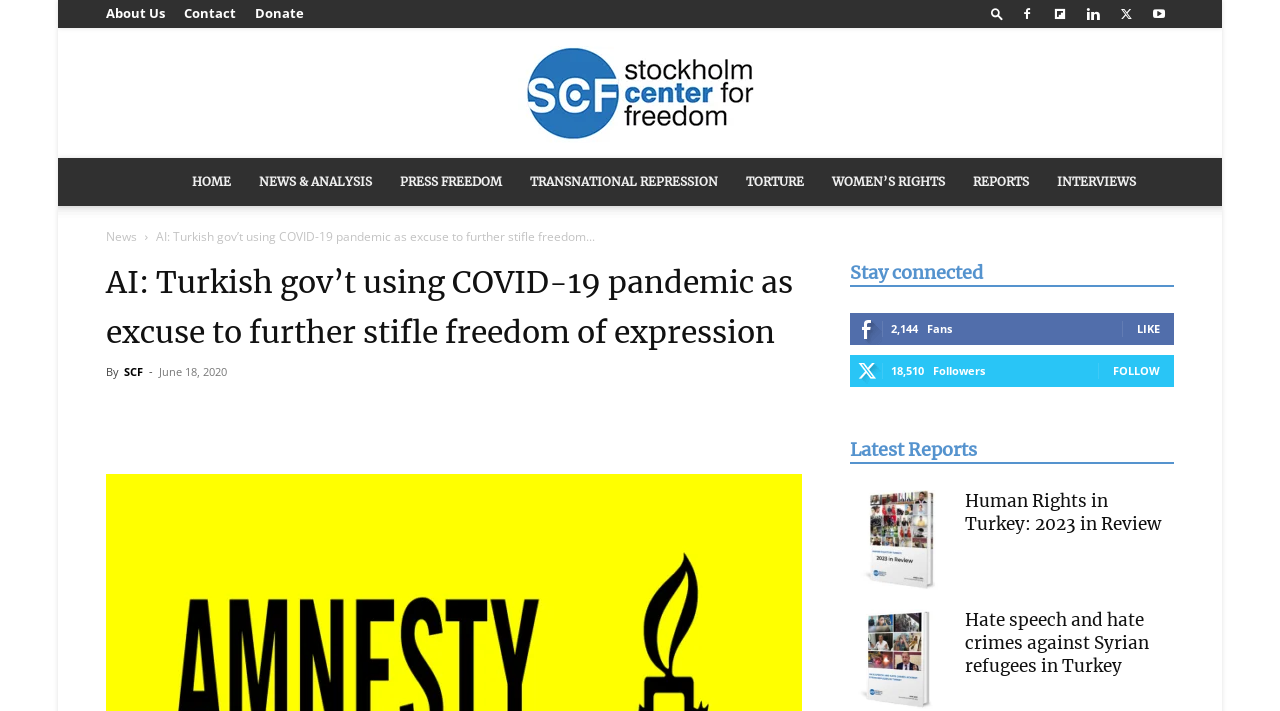Answer with a single word or phrase: 
What is the name of the organization?

Stockholm Center for Freedom